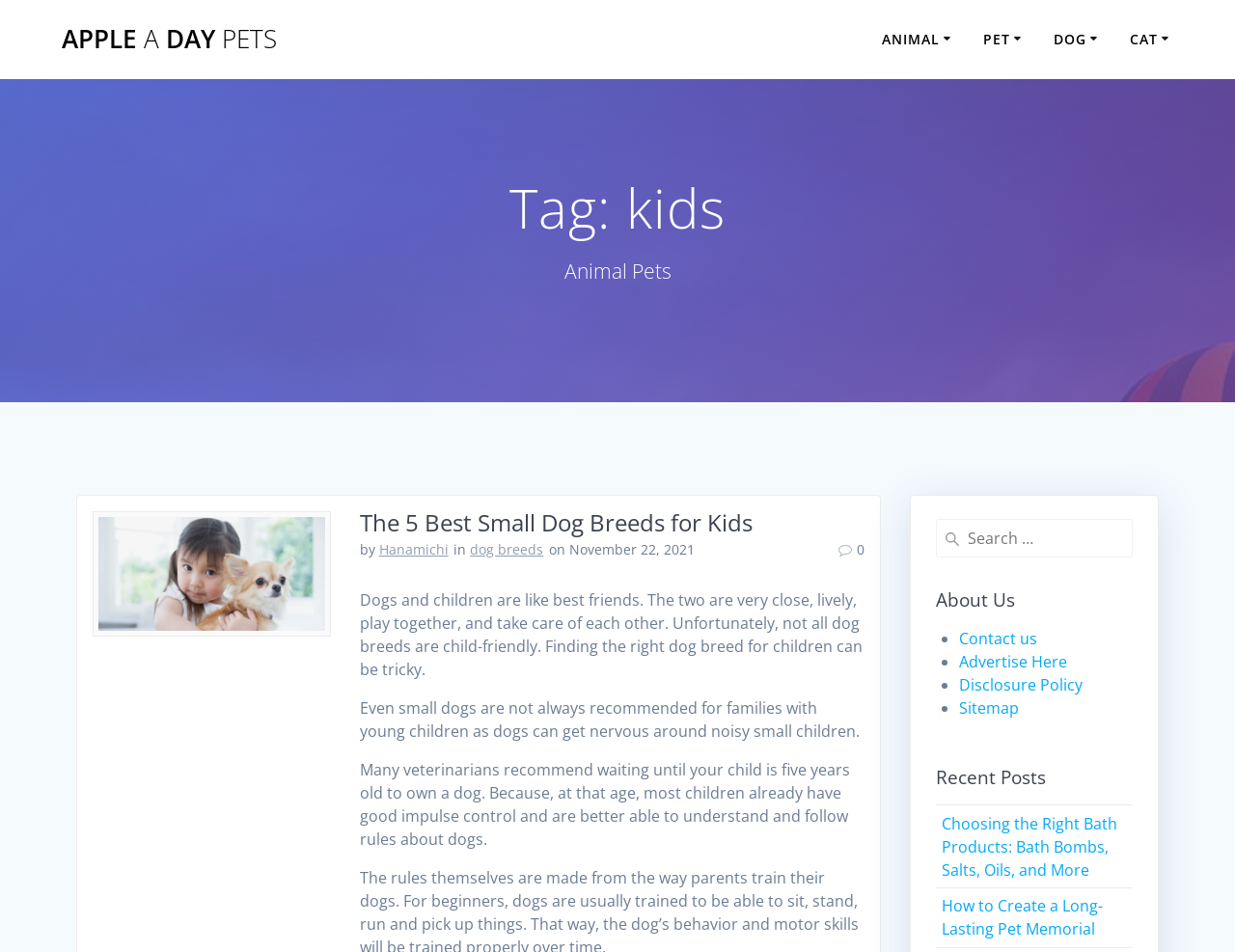Identify the bounding box for the UI element described as: "Sitemap". The coordinates should be four float numbers between 0 and 1, i.e., [left, top, right, bottom].

[0.776, 0.733, 0.825, 0.755]